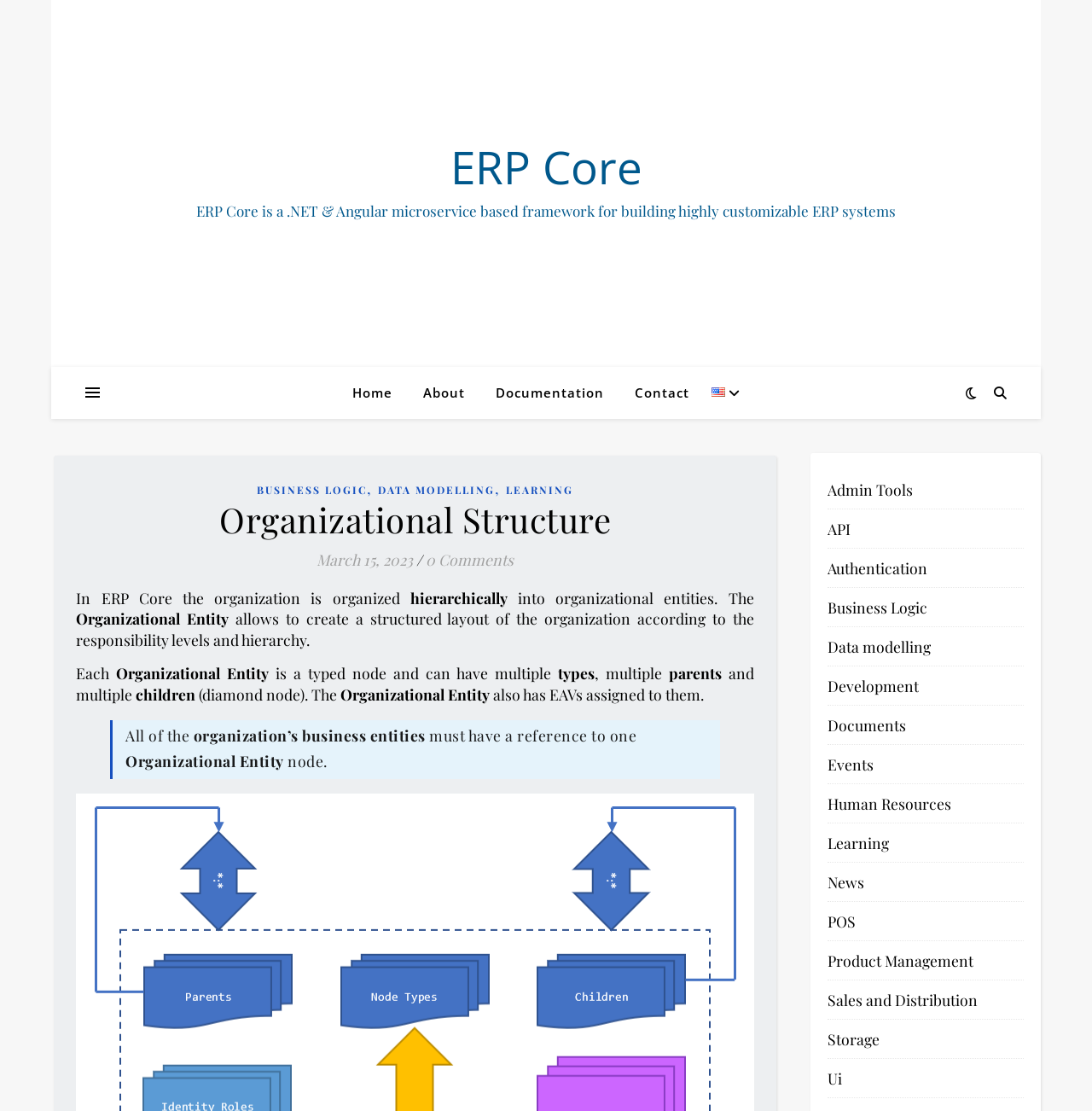Craft a detailed narrative of the webpage's structure and content.

The webpage is about Organizational Structure in ERP Core, a .NET & Angular microservice-based framework for building highly customizable ERP systems. At the top, there is a navigation menu with links to "Home", "About", "Documentation", "Contact", and "English" with a flag icon. Below the navigation menu, there is a header section with links to "BUSINESS LOGIC", "DATA MODELLING", and "LEARNING". 

To the right of the header section, there is a heading "Organizational Structure" followed by a date "March 15, 2023" and a link to "0 Comments". The main content of the webpage is divided into sections, with the first section explaining that in ERP Core, the organization is organized hierarchically into organizational entities. Each entity is a typed node and can have multiple types, multiple parents, and multiple children, also known as a diamond node. 

The organizational entity also has EAVs (Entity-Attribute-Value) assigned to them. The second section is a blockquote that emphasizes the importance of organizational entities, stating that all of the organization's business entities must have a reference to one organizational entity node. 

On the right side of the webpage, there is a list of links to various topics, including "Admin Tools", "API", "Authentication", "Business Logic", "Data modelling", "Development", "Documents", "Events", "Human Resources", "Learning", "News", "POS", "Product Management", "Sales and Distribution", "Storage", and "Ui".